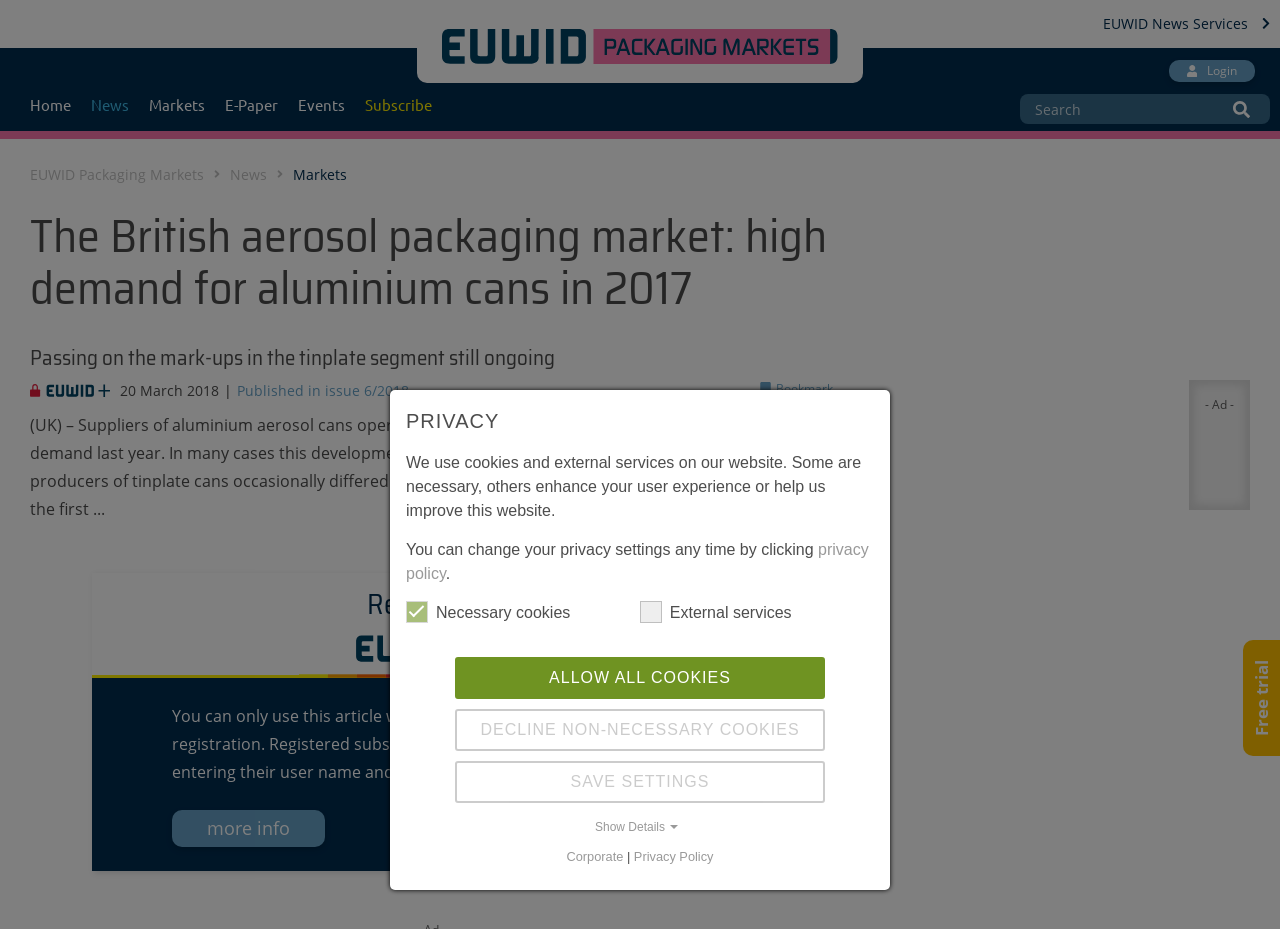What is the topic of the news article?
Please give a detailed answer to the question using the information shown in the image.

I determined the topic of the news article by reading the heading 'The British aerosol packaging market: high demand for aluminium cans in 2017' which is located at the top of the webpage.